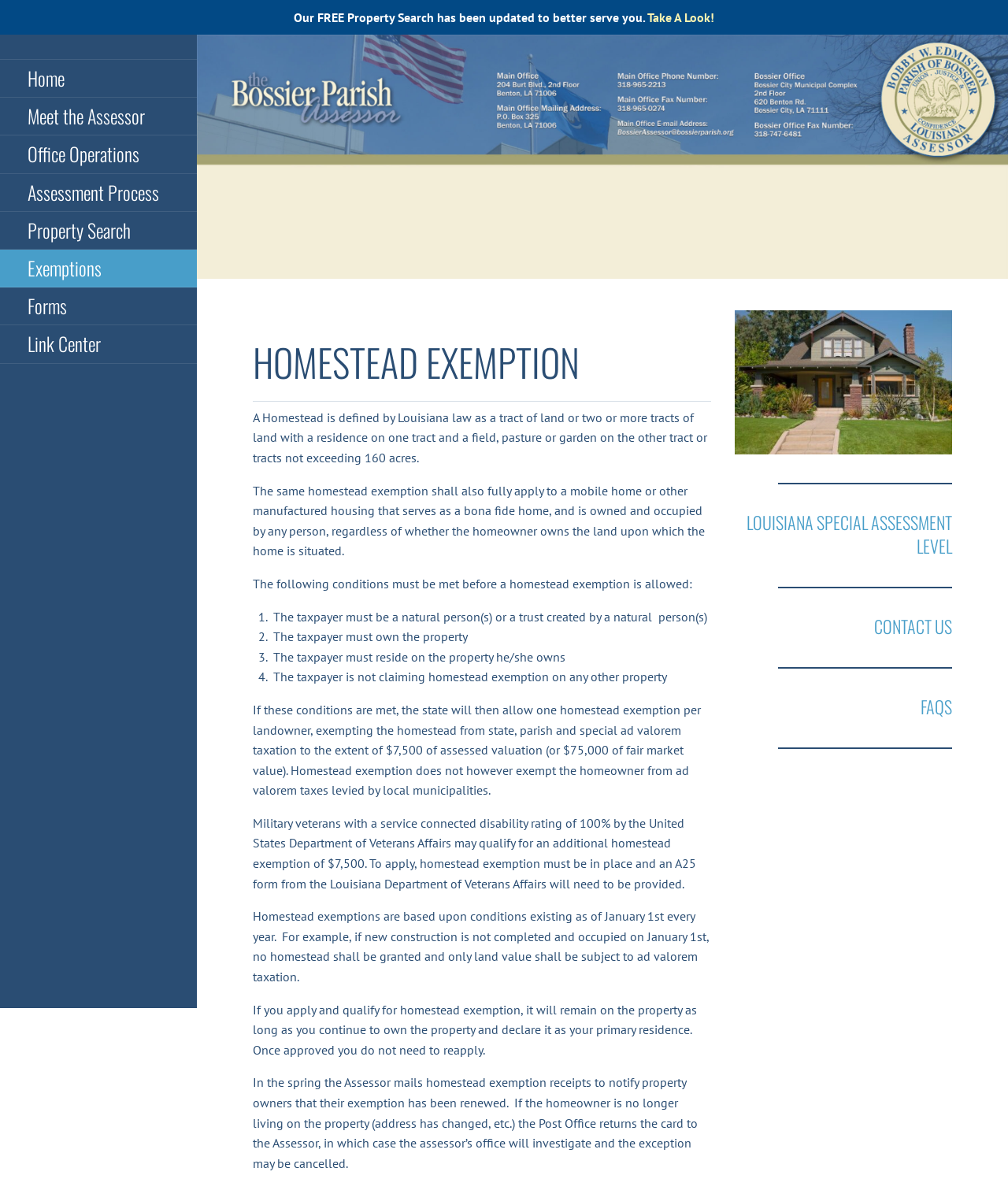Give a comprehensive overview of the webpage, including key elements.

The webpage is about exemptions, specifically homestead exemptions, provided by the Bossier Parish Tax Assessor. At the top, there is a brief announcement about the updated property search feature, accompanied by a "Take A Look!" link. Below this, there is a navigation menu with links to various sections, including "Home", "Meet the Assessor", "Office Operations", and more.

The main content of the page is divided into sections, starting with a heading "HOMESTEAD EXEMPTION" followed by a horizontal separator. The text explains the definition of a homestead, its exemption conditions, and the benefits of the exemption. There is a list of four conditions that must be met to qualify for the exemption, including the taxpayer being a natural person or trust, owning the property, residing on the property, and not claiming exemption on any other property.

Further down, there are additional sections discussing the exemption's application, its renewal, and potential cancellation. There is also a section about military veterans with a service-connected disability rating of 100% who may qualify for an additional exemption.

On the right side of the page, there is an image, and below it, there are three sections with headings "LOUISIANA SPECIAL ASSESSMENT LEVEL", "CONTACT US", and "FAQS", each with a corresponding link.